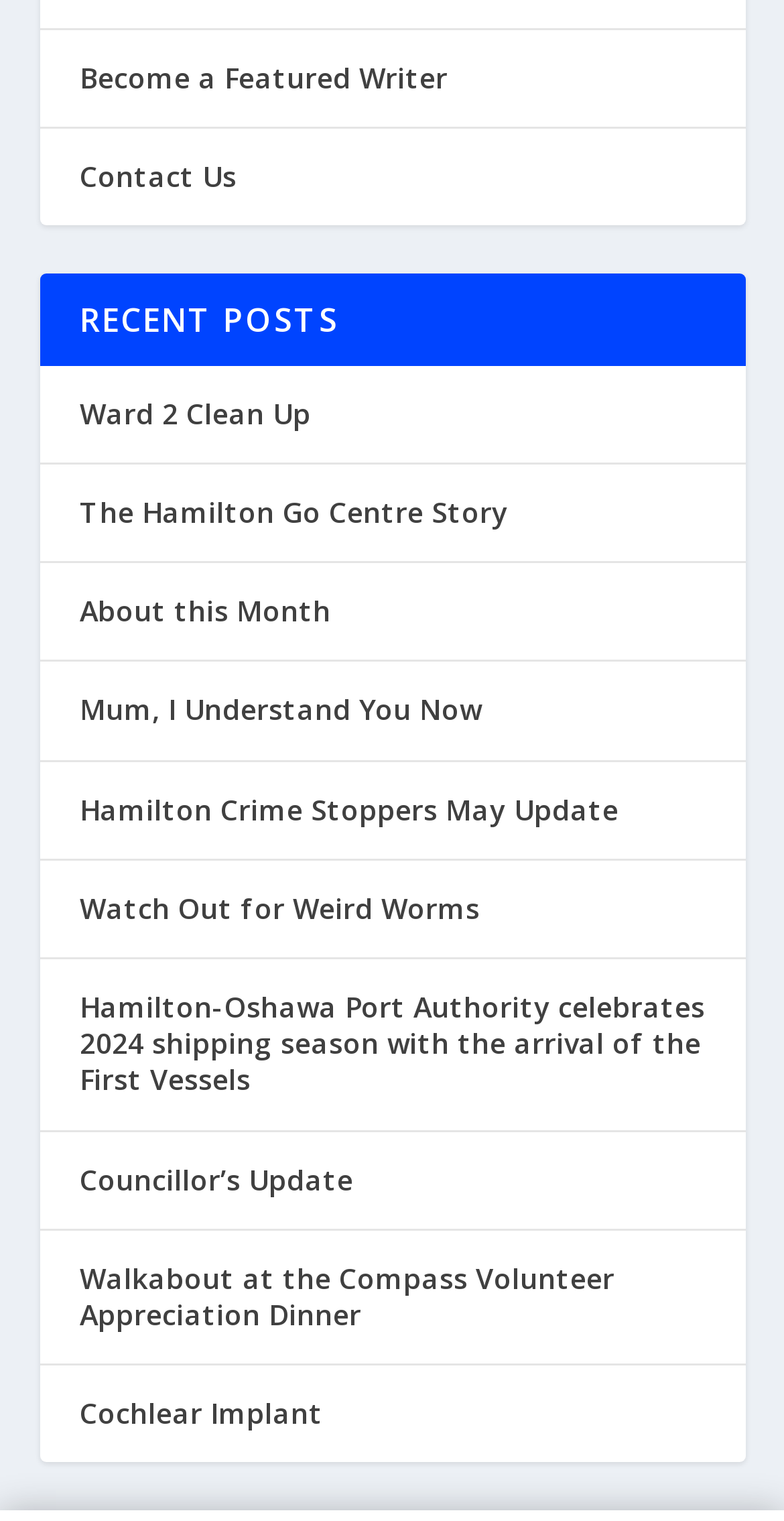Kindly provide the bounding box coordinates of the section you need to click on to fulfill the given instruction: "View recent posts".

[0.05, 0.18, 0.95, 0.241]